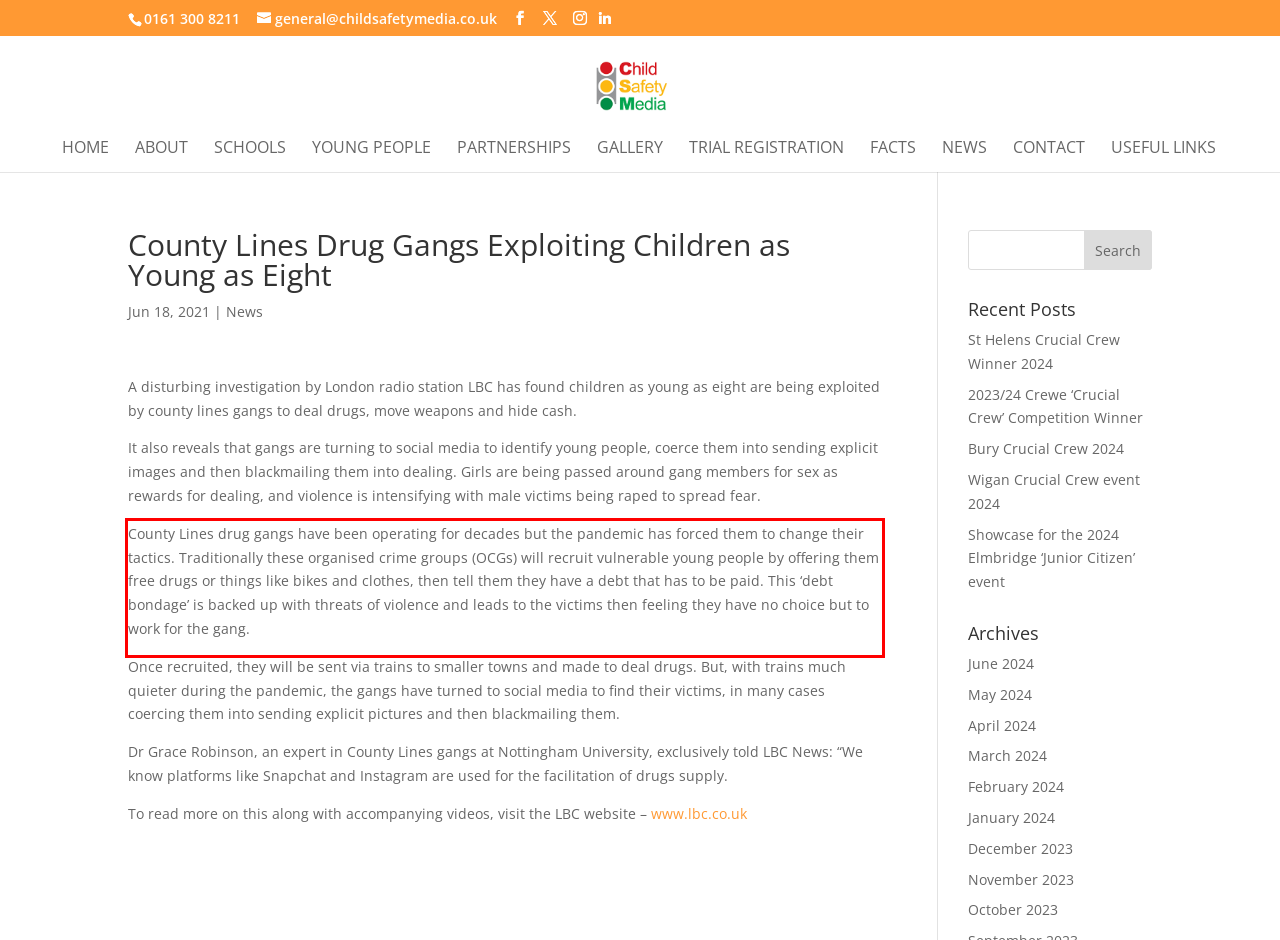You are provided with a screenshot of a webpage that includes a UI element enclosed in a red rectangle. Extract the text content inside this red rectangle.

County Lines drug gangs have been operating for decades but the pandemic has forced them to change their tactics. Traditionally these organised crime groups (OCGs) will recruit vulnerable young people by offering them free drugs or things like bikes and clothes, then tell them they have a debt that has to be paid. This ‘debt bondage’ is backed up with threats of violence and leads to the victims then feeling they have no choice but to work for the gang.